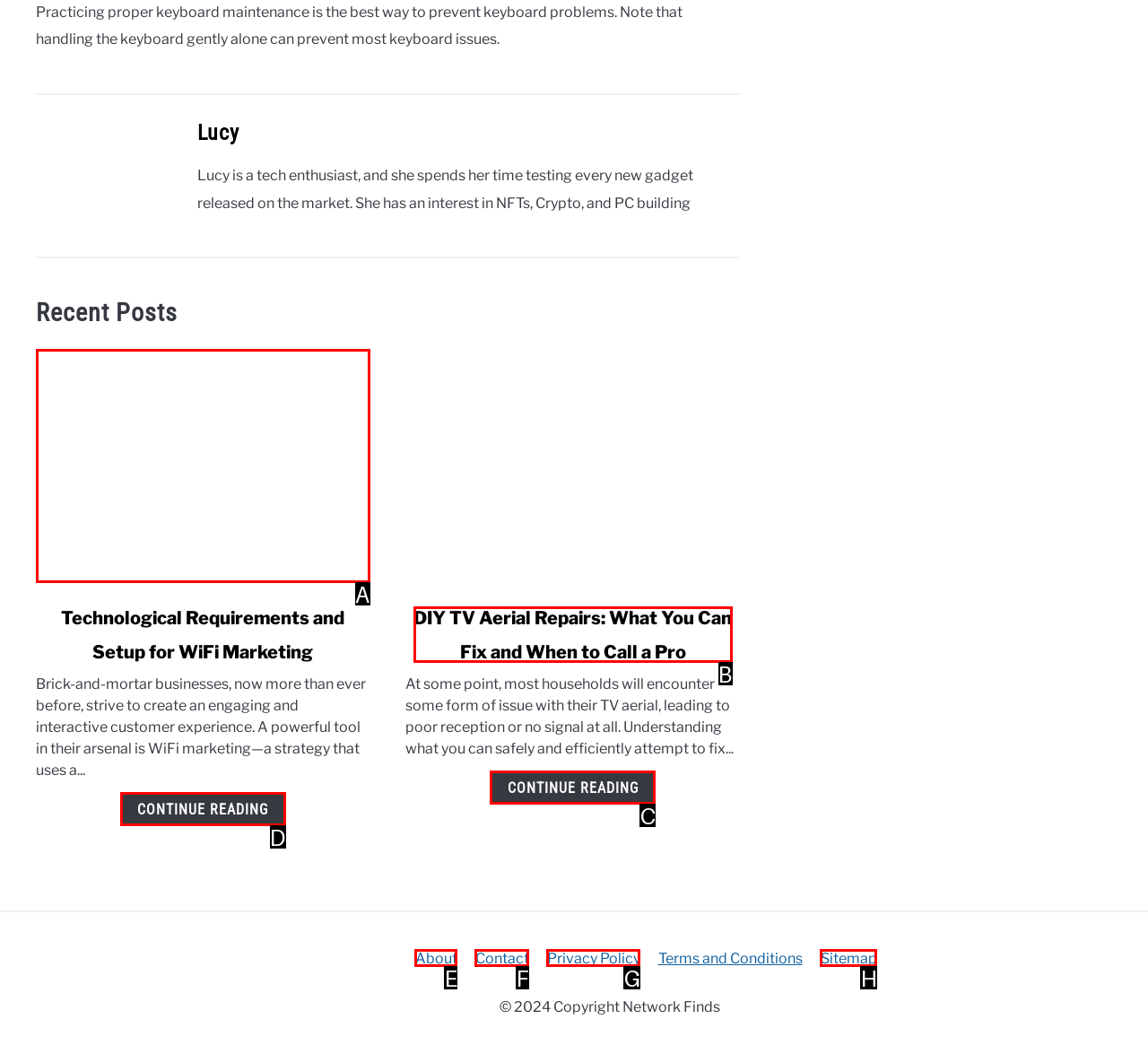Select the HTML element that best fits the description: PROGRAMS
Respond with the letter of the correct option from the choices given.

None